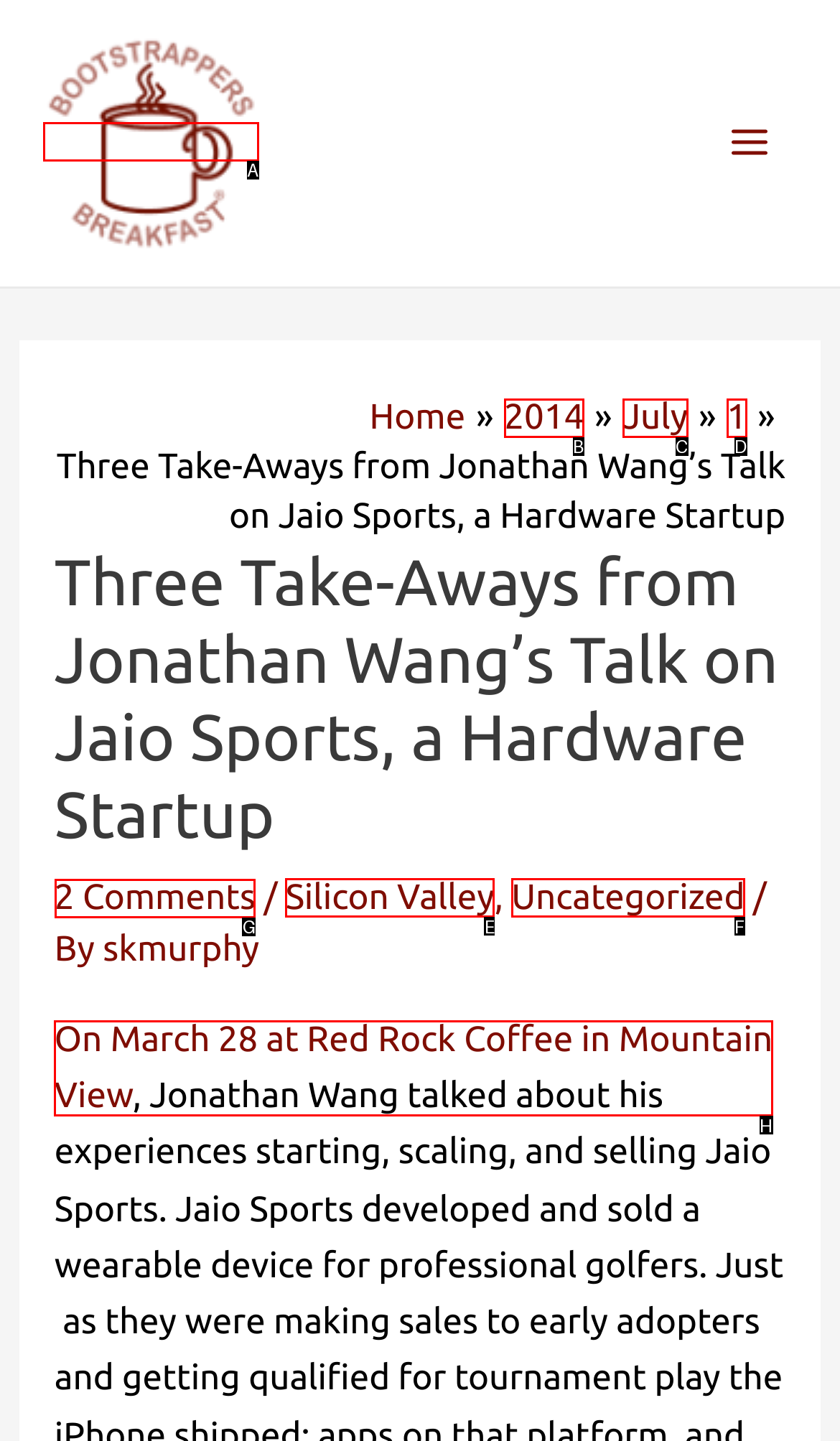Tell me which one HTML element I should click to complete the following task: Click on the 'WEBSITE REVIEWS' link Answer with the option's letter from the given choices directly.

None